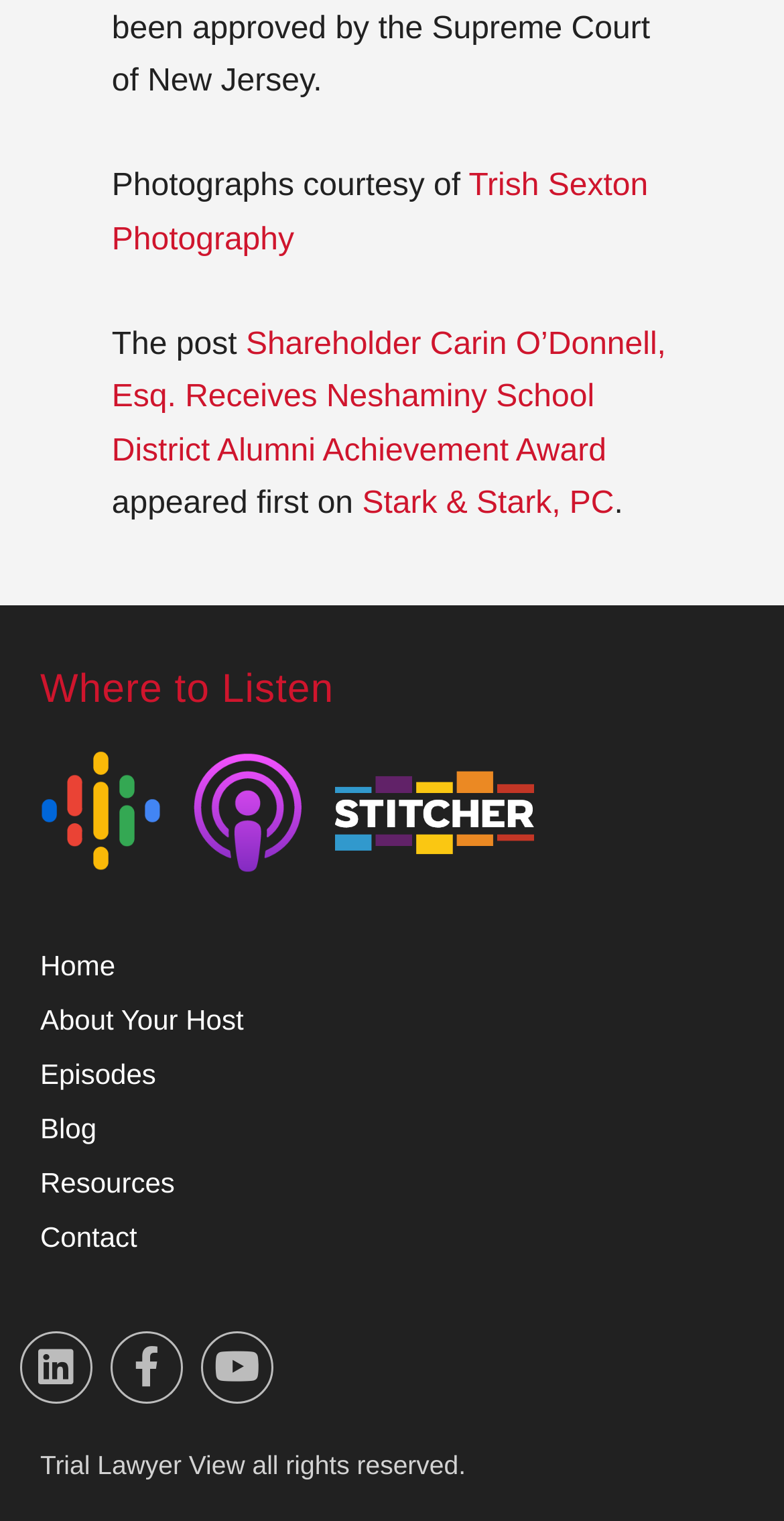What is the name of the photographer?
Give a comprehensive and detailed explanation for the question.

The answer can be found in the top section of the webpage, where it says 'Photographs courtesy of Trish Sexton Photography'.